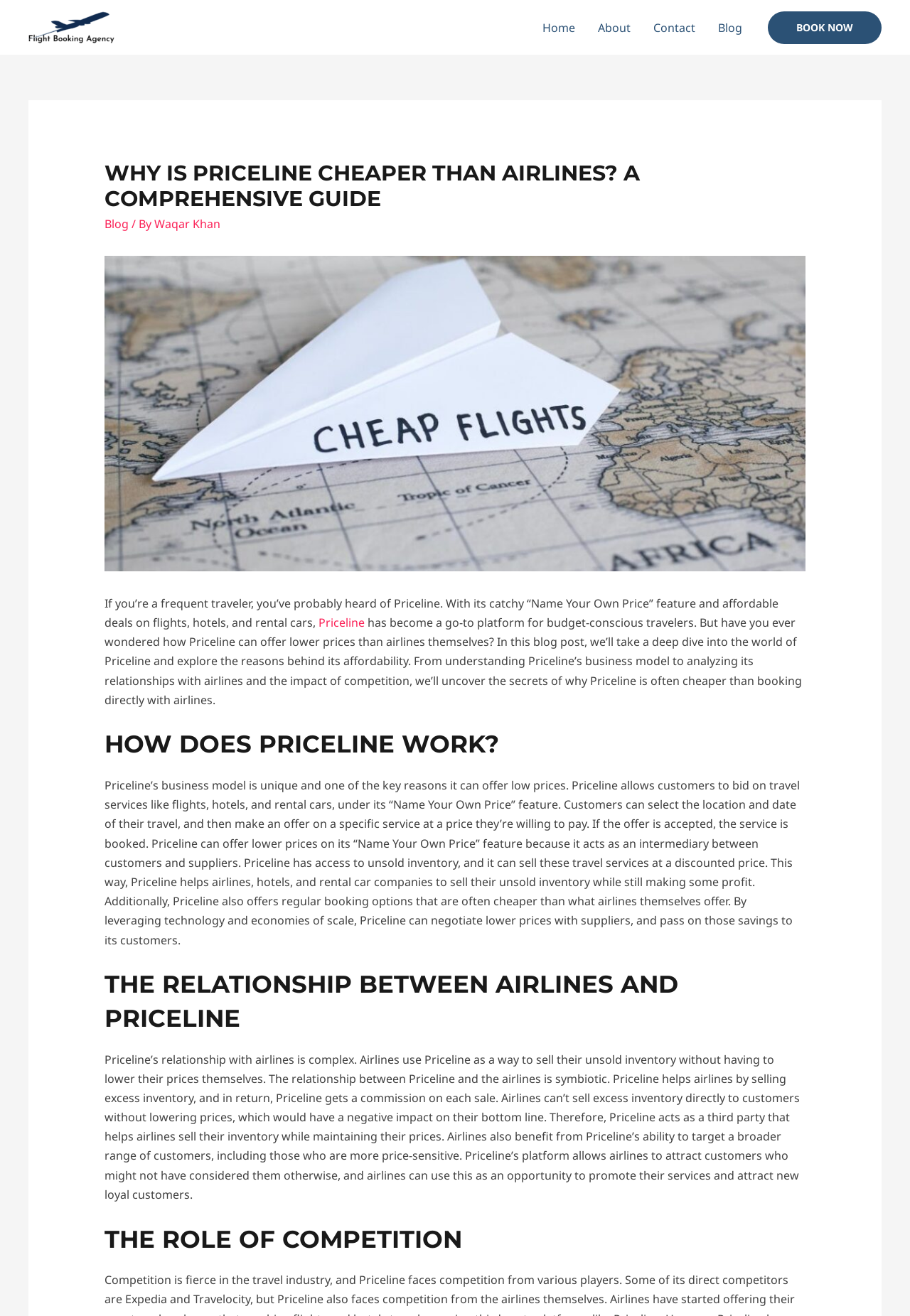Locate the UI element described by Contact us in the provided webpage screenshot. Return the bounding box coordinates in the format (top-left x, top-left y, bottom-right x, bottom-right y), ensuring all values are between 0 and 1.

None